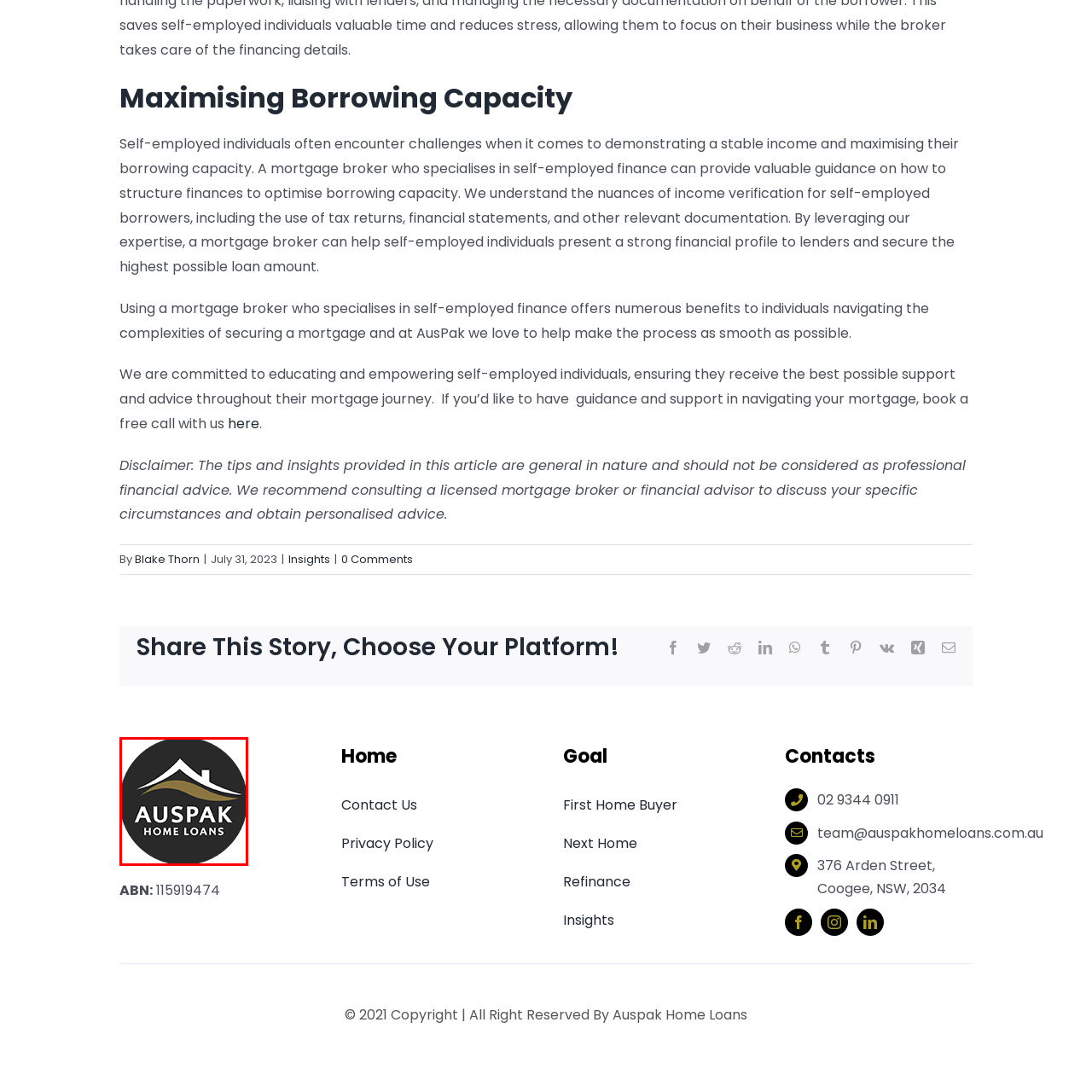Refer to the image contained within the red box, What type of individuals does Auspak Home Loans focus on providing mortgage services to?
 Provide your response as a single word or phrase.

Self-employed individuals